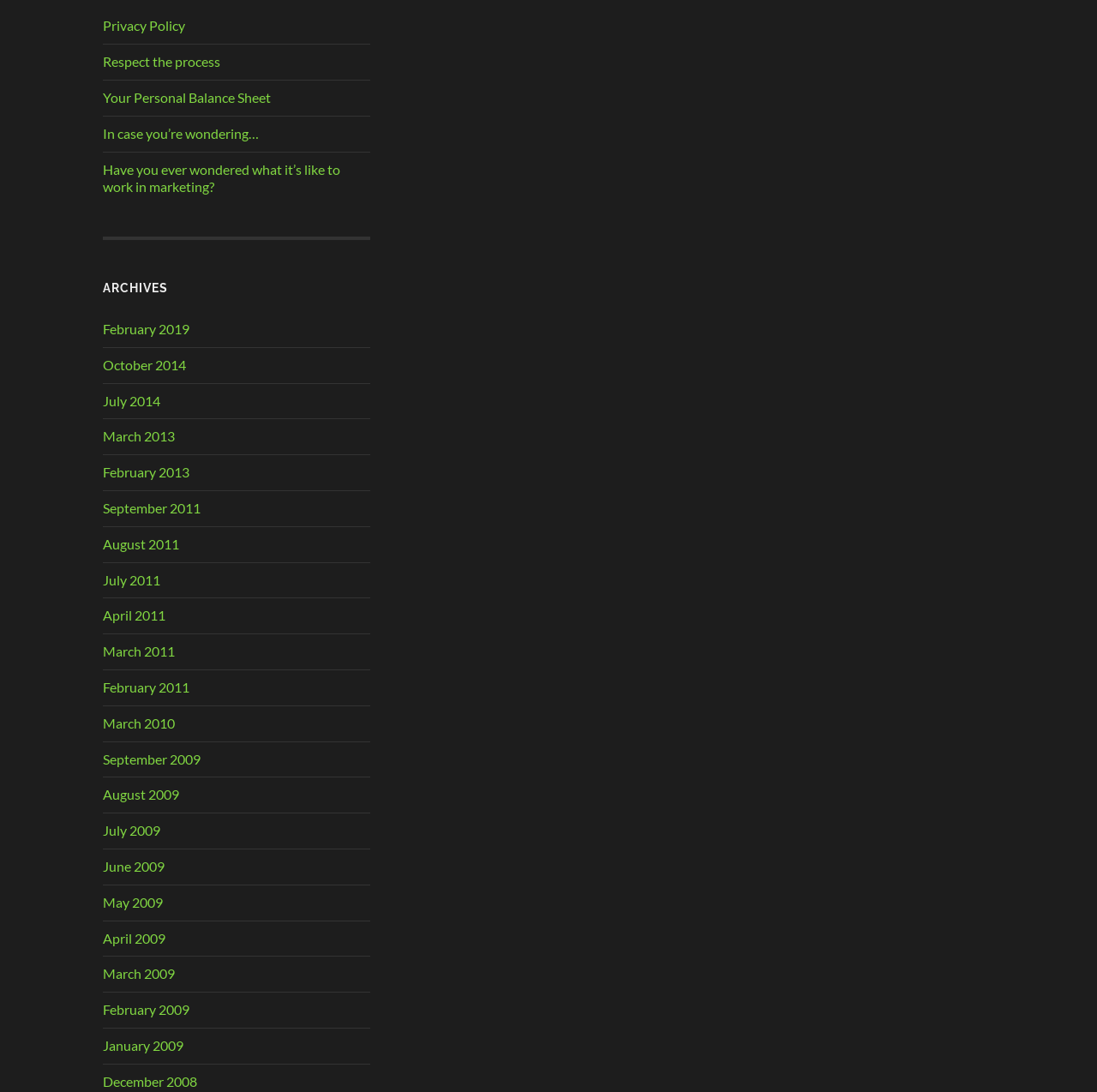Identify the bounding box coordinates of the region that needs to be clicked to carry out this instruction: "View privacy policy". Provide these coordinates as four float numbers ranging from 0 to 1, i.e., [left, top, right, bottom].

[0.094, 0.016, 0.338, 0.032]